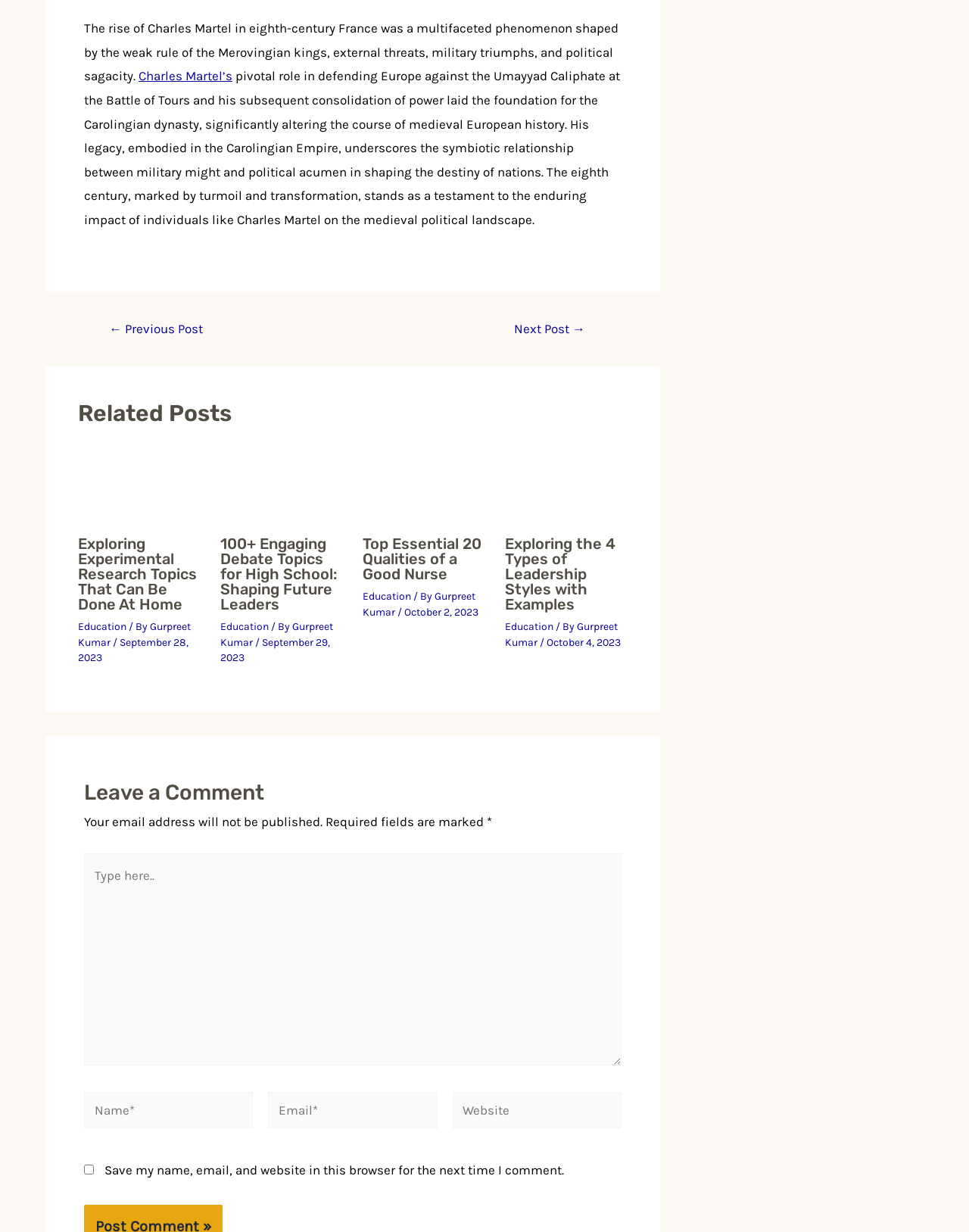Give a one-word or one-phrase response to the question: 
How many related posts are shown on the webpage?

4